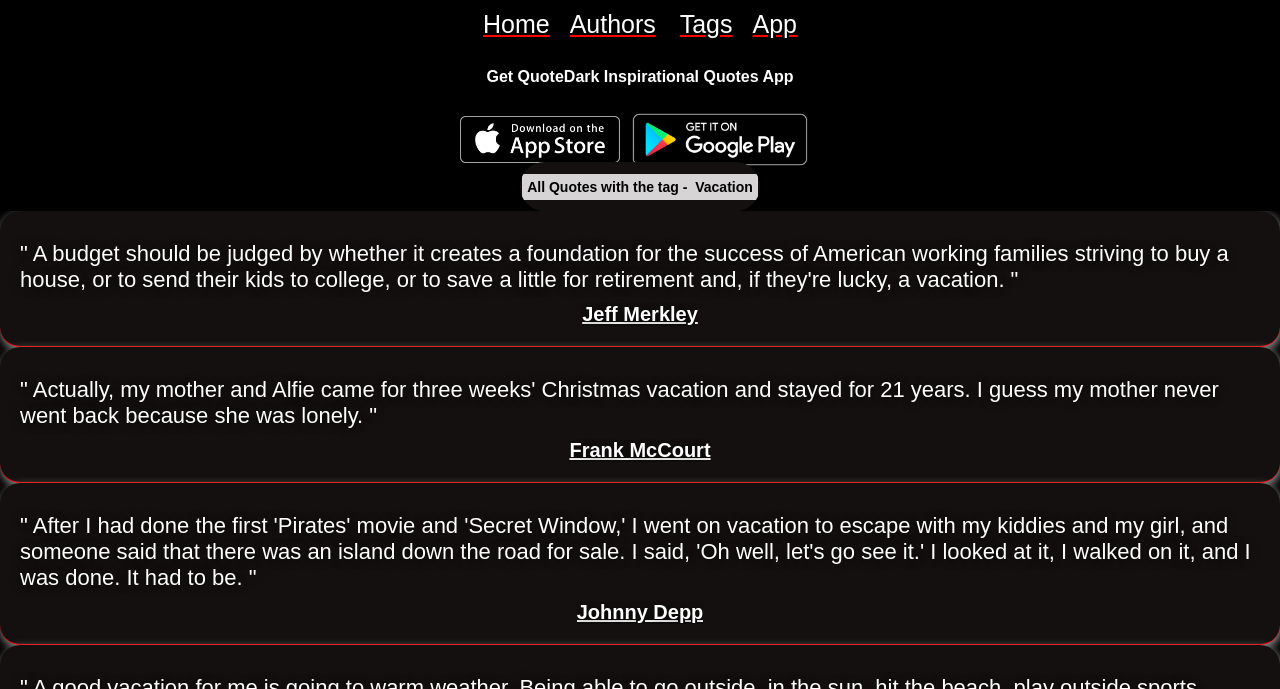Could you locate the bounding box coordinates for the section that should be clicked to accomplish this task: "go to home page".

[0.377, 0.015, 0.429, 0.057]